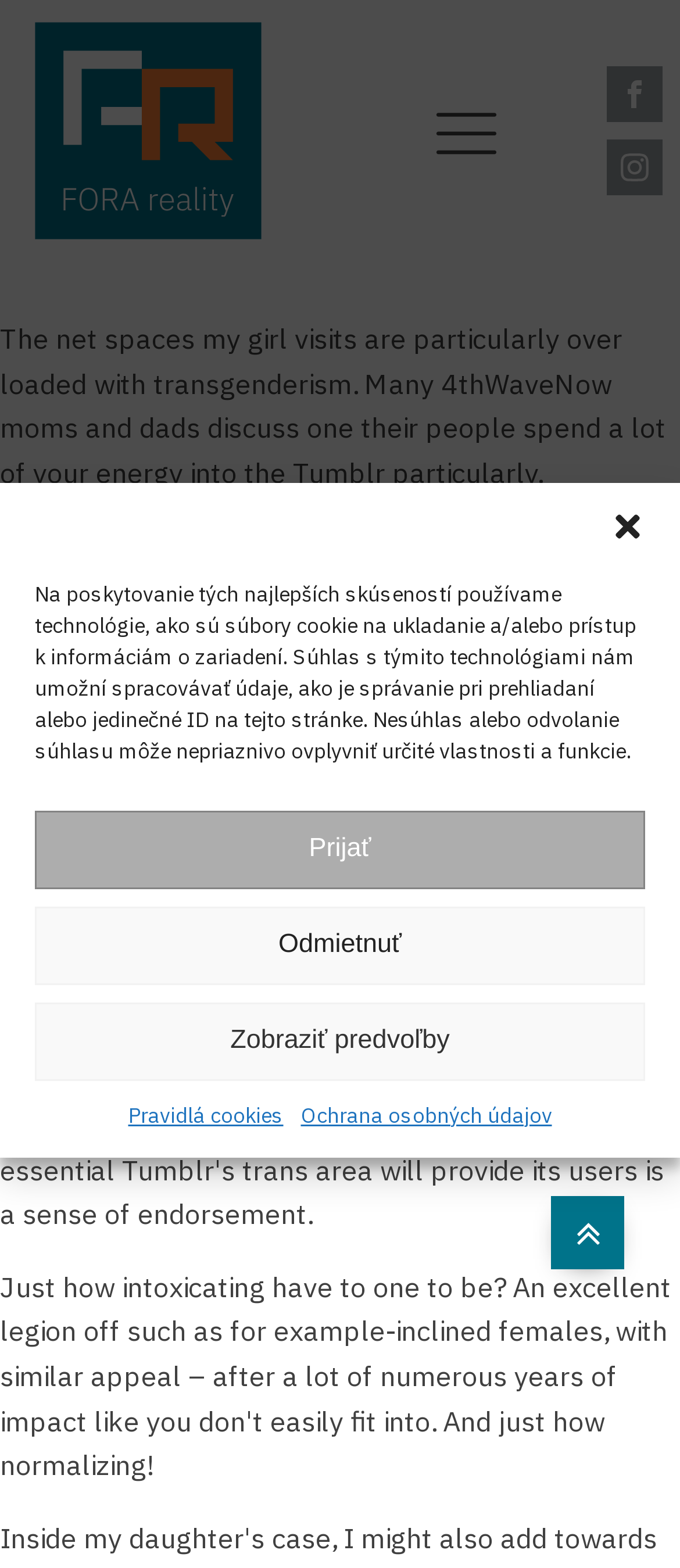Determine the bounding box coordinates of the region that needs to be clicked to achieve the task: "Visit our Facebook".

[0.892, 0.042, 0.974, 0.078]